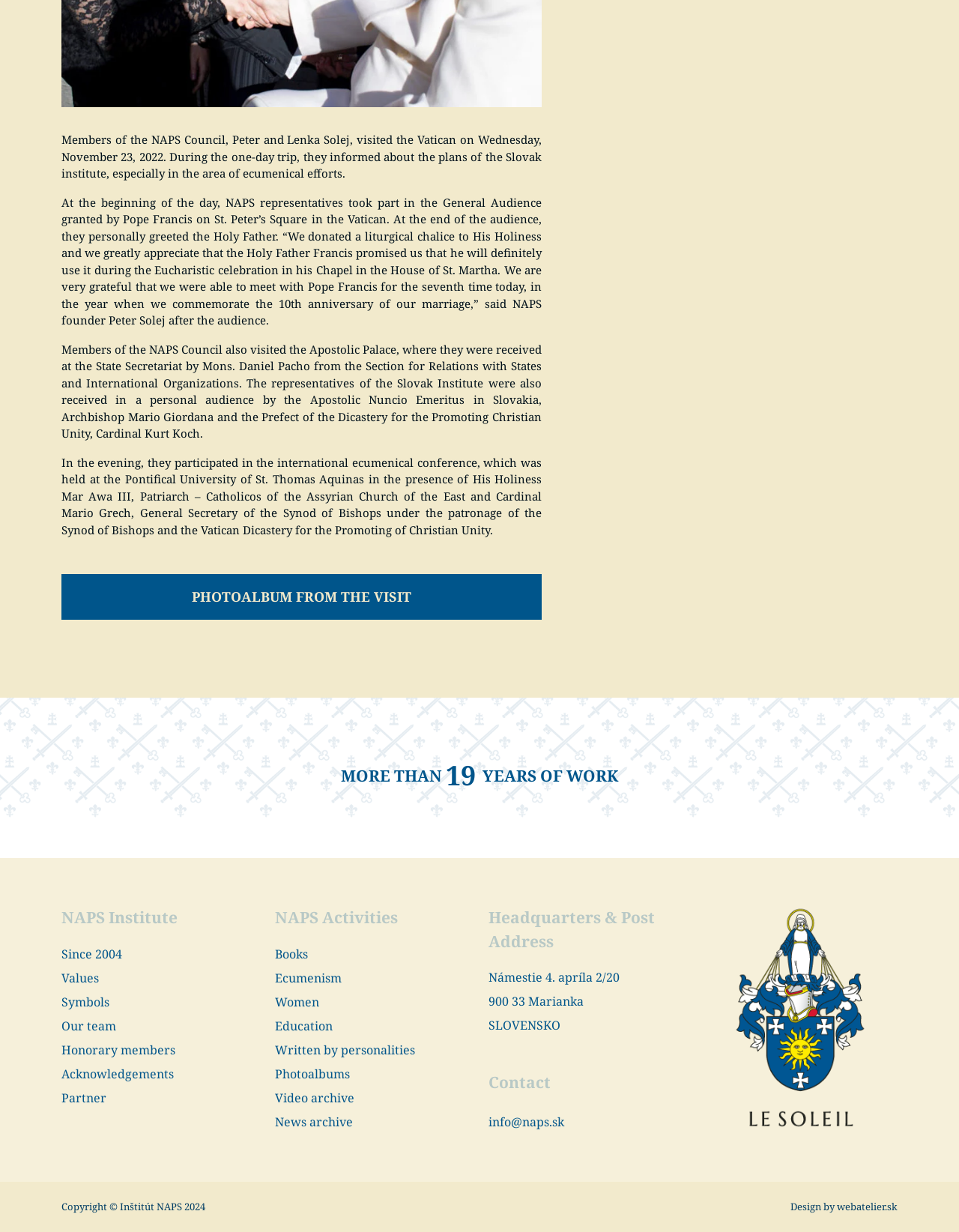Extract the bounding box for the UI element that matches this description: "Written by personalities".

[0.287, 0.842, 0.491, 0.862]